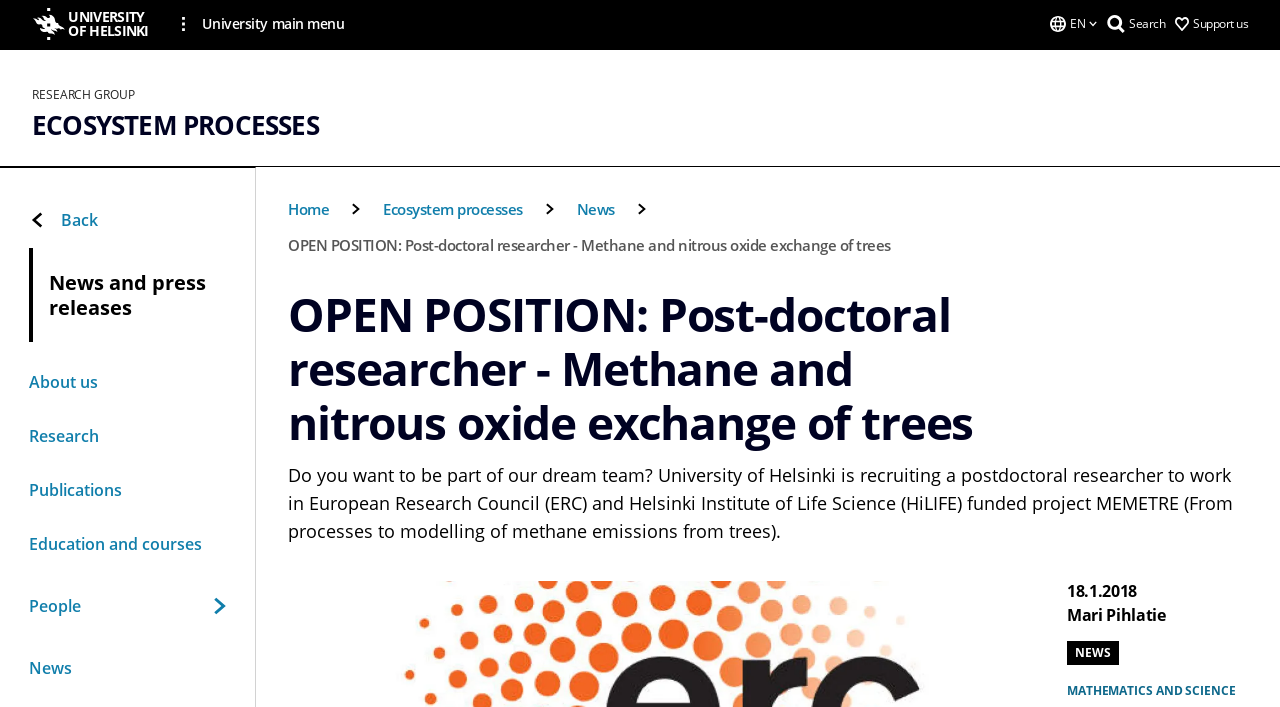Locate the bounding box of the user interface element based on this description: "en".

[0.82, 0.0, 0.857, 0.068]